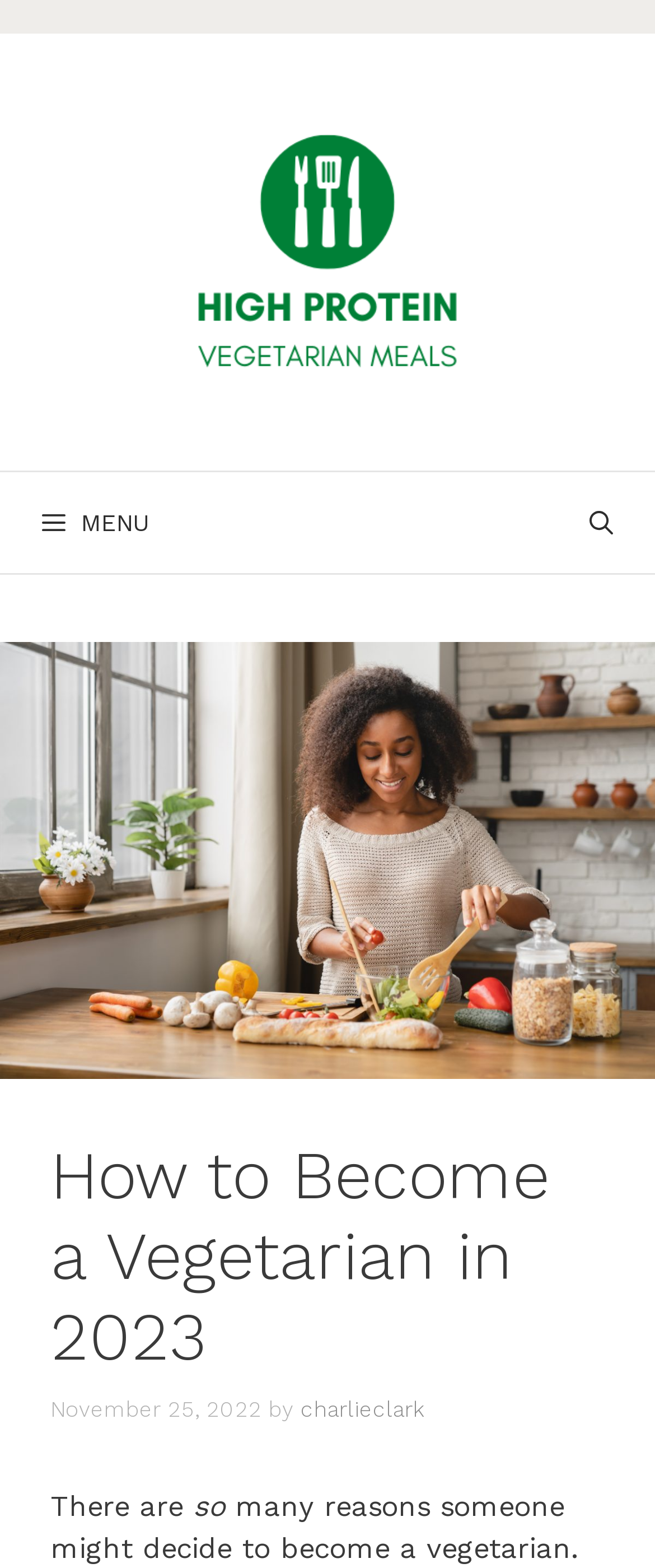What is the date of the article?
Provide a short answer using one word or a brief phrase based on the image.

November 25, 2022